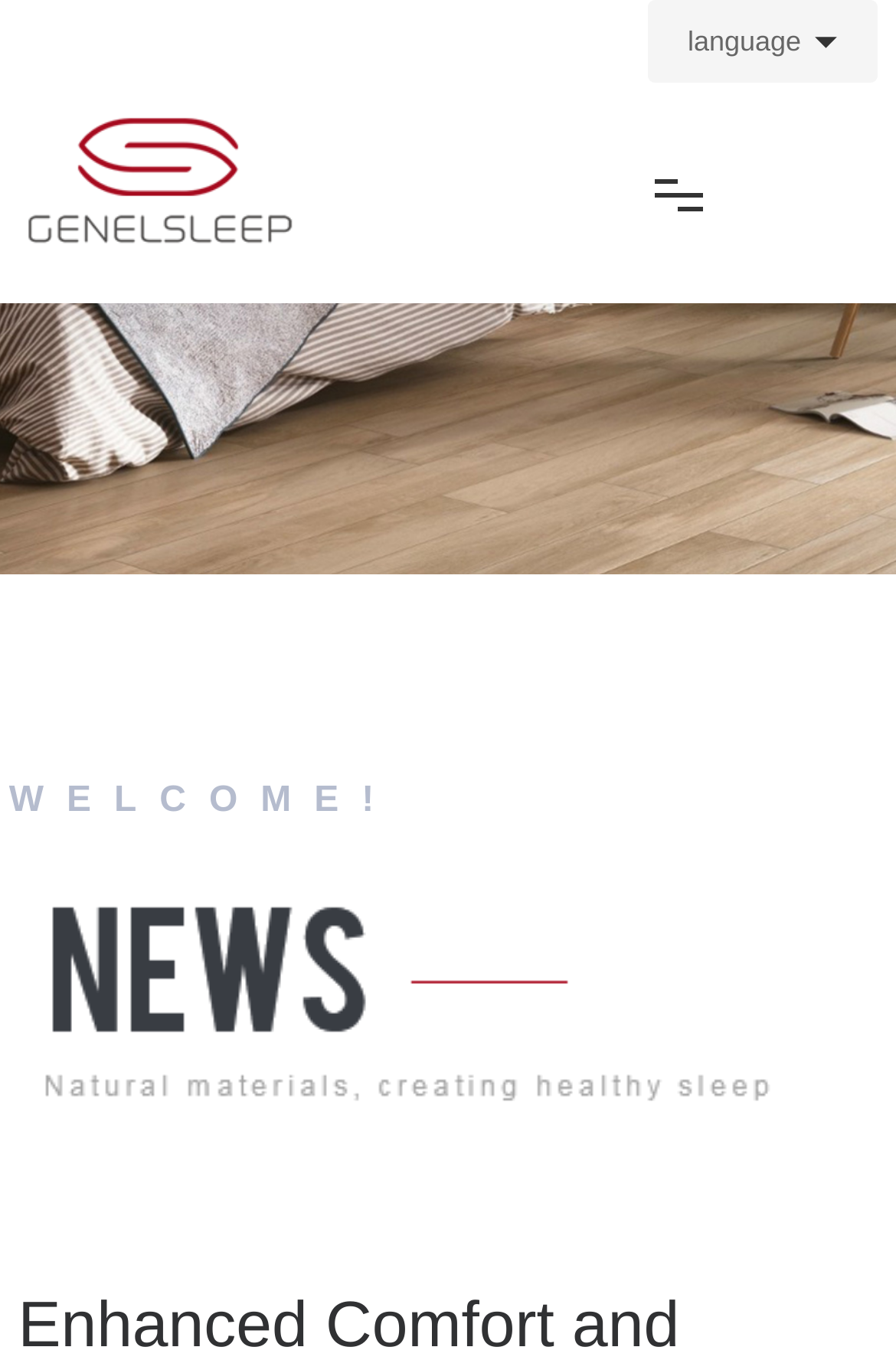Answer briefly with one word or phrase:
What is the purpose of the 'Alibaba' link?

To access Alibaba platform